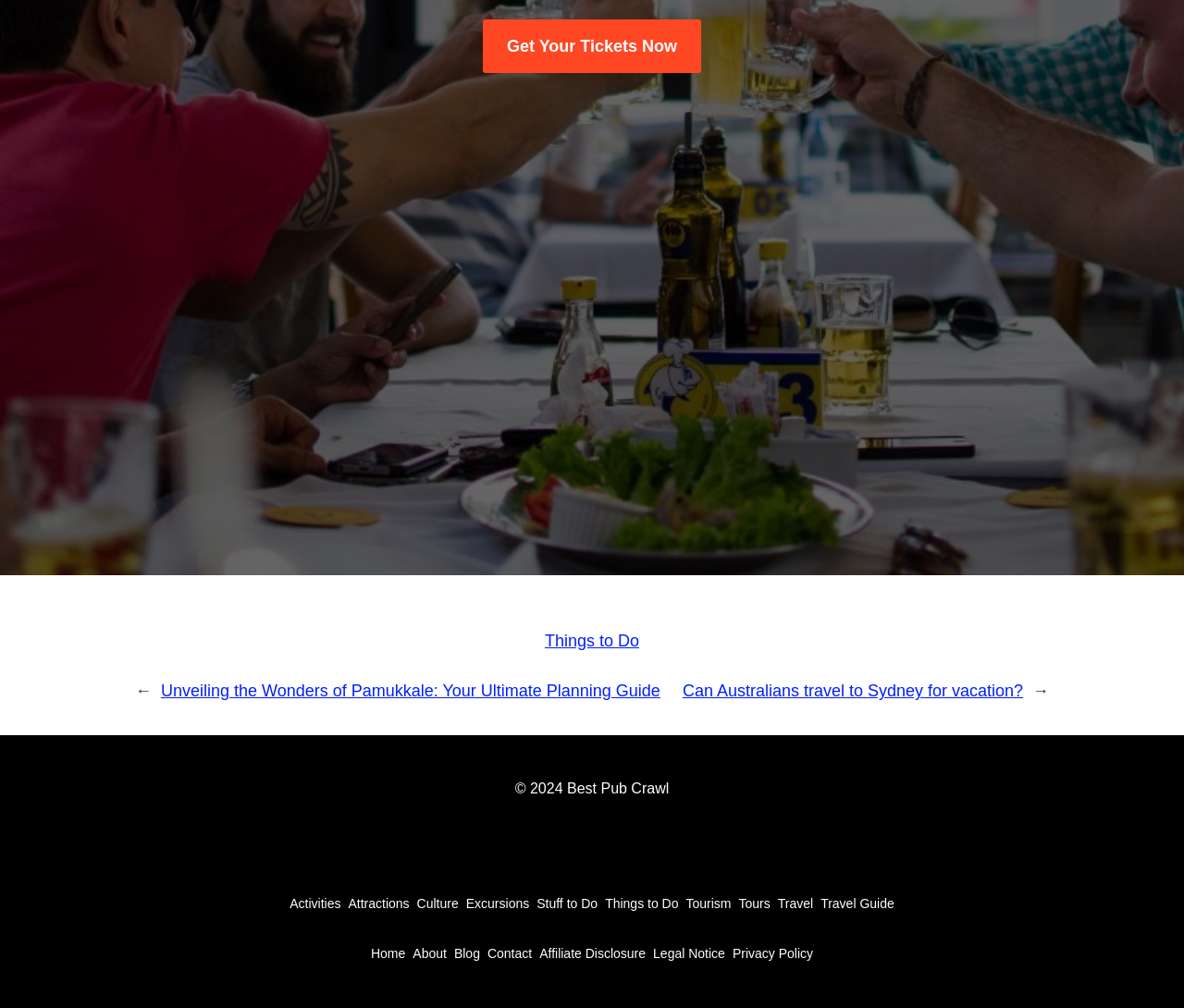How many navigation sections are there on this webpage?
From the image, respond with a single word or phrase.

2